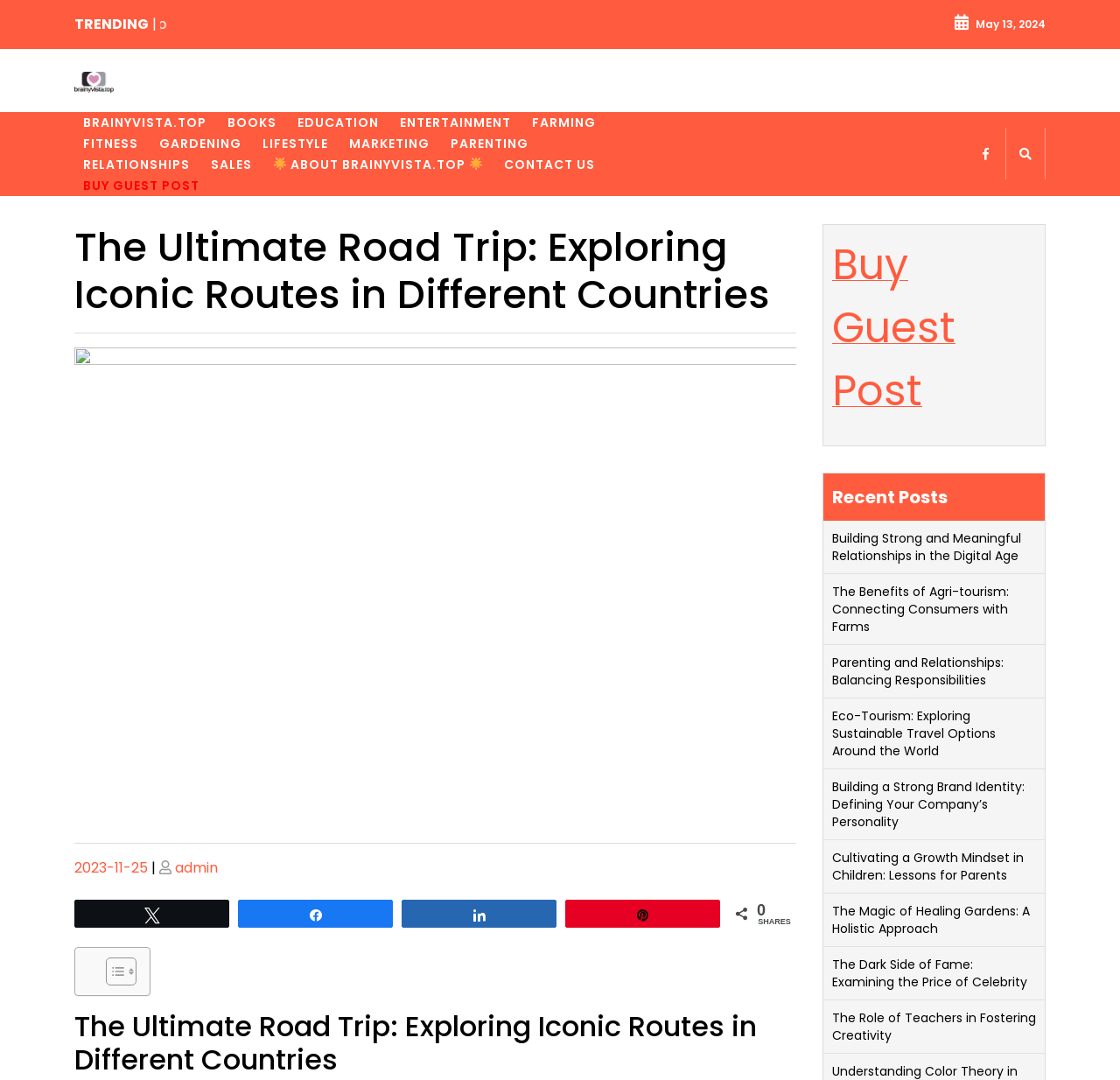Describe all the key features and sections of the webpage thoroughly.

This webpage is about exploring iconic road trip routes in different countries. At the top, there is a navigation menu with various categories such as "BRAINYVISTA.TOP", "BOOKS", "EDUCATION", and more. Below the navigation menu, there is a header section with the title "The Ultimate Road Trip: Exploring Iconic Routes in Different Countries" and a horizontal separator line.

On the left side, there is a section with trending information, including a "TRENDING" label, a vertical line, and a "brainyvista.top" link. Below this section, there is a "Top Menu" navigation section with links to different categories.

The main content area has a heading that repeats the title of the webpage. Below the heading, there is a horizontal separator line, followed by a section with the article's metadata, including the posted date, author, and social media sharing links.

The article's content is not explicitly described in the accessibility tree, but it is likely to be a detailed guide or article about road trips, given the title and meta description.

On the right side, there is a section with recent posts, including links to various articles such as "Building Strong and Meaningful Relationships in the Digital Age", "The Benefits of Agri-tourism: Connecting Consumers with Farms", and more. There are nine recent posts in total.

At the bottom of the page, there is a "Buy Guest Post" link and a "SHARES" label with social media sharing links.